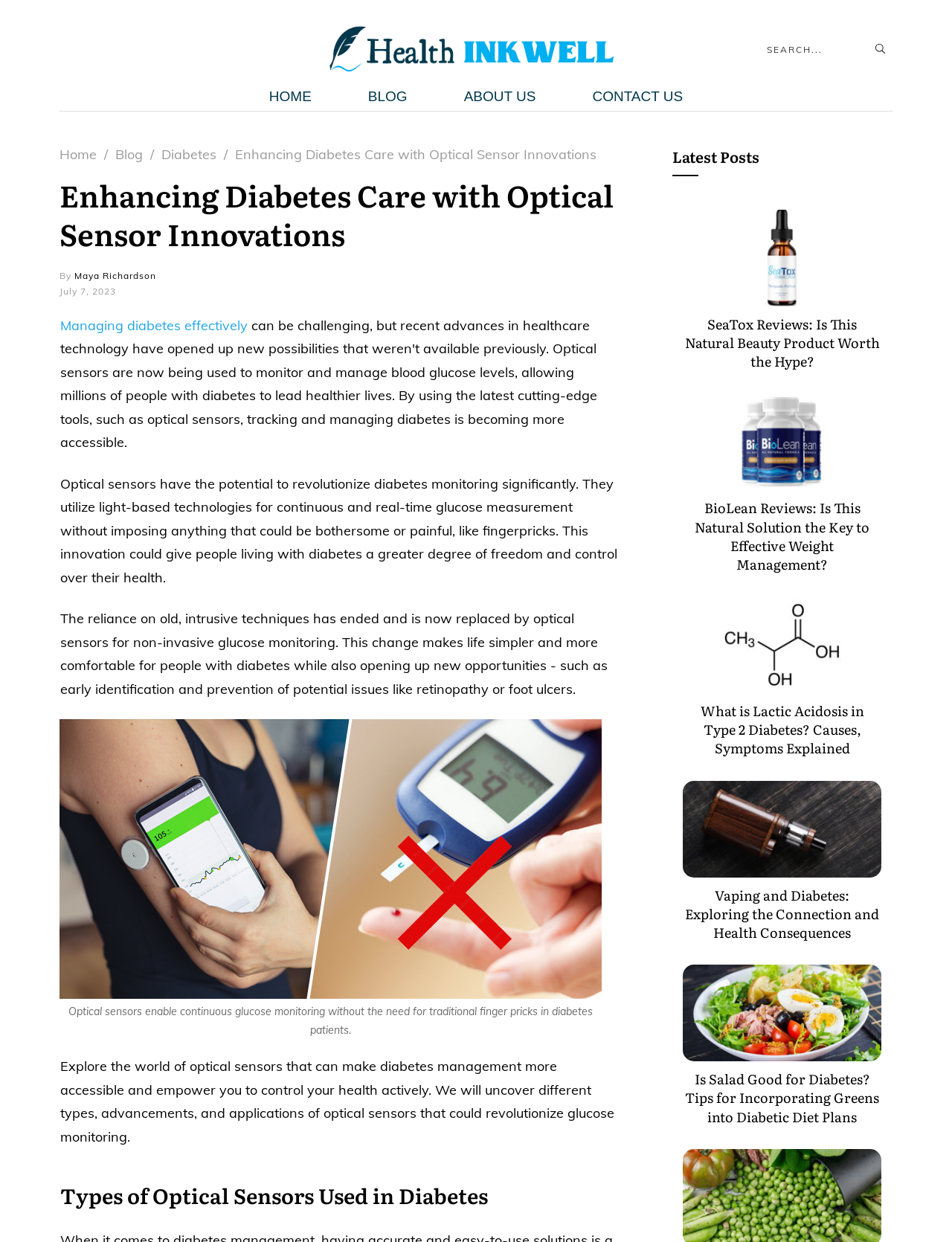Kindly determine the bounding box coordinates for the area that needs to be clicked to execute this instruction: "Search for a book".

None